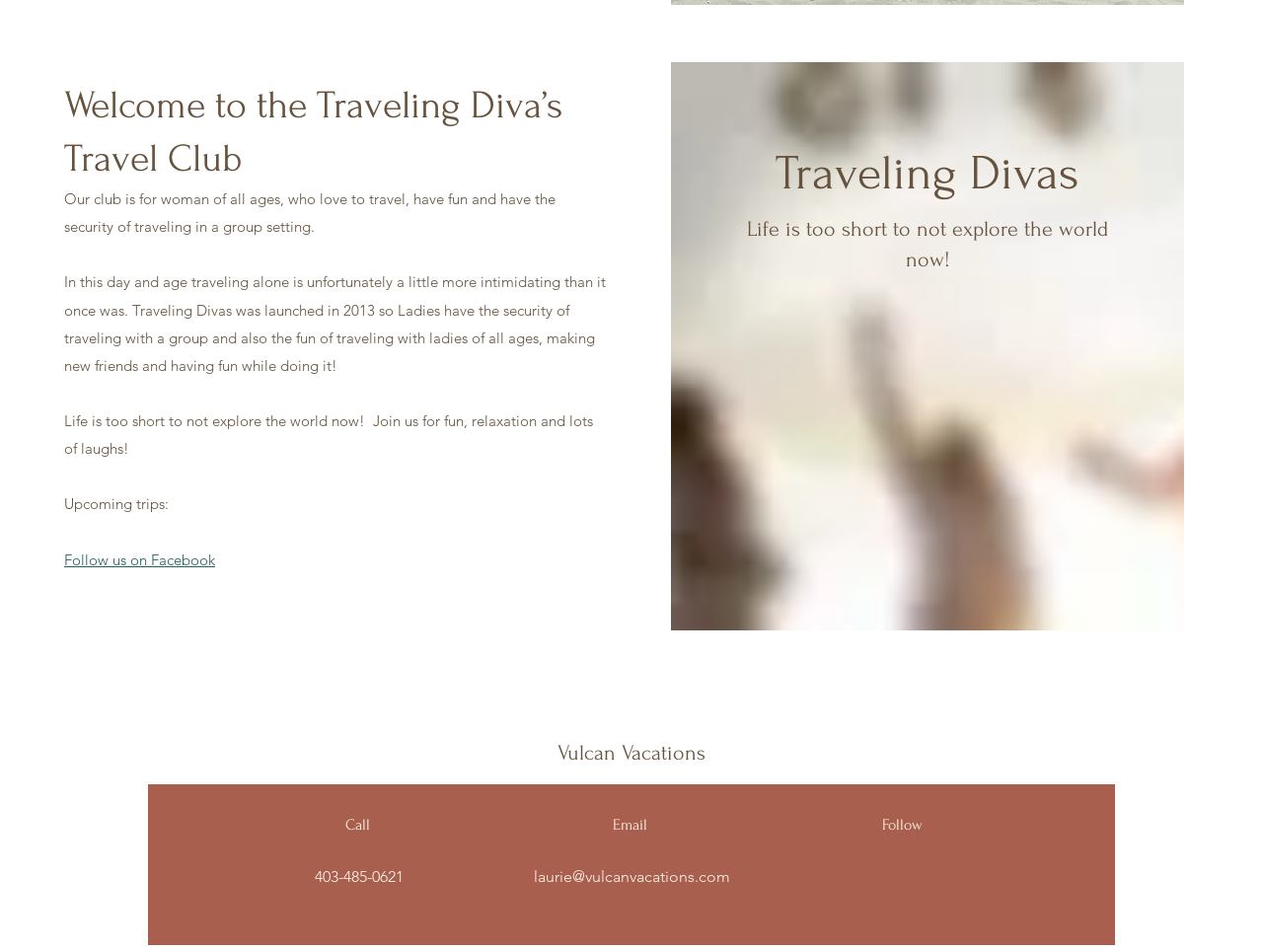Give a one-word or phrase response to the following question: How many social media platforms are listed?

3